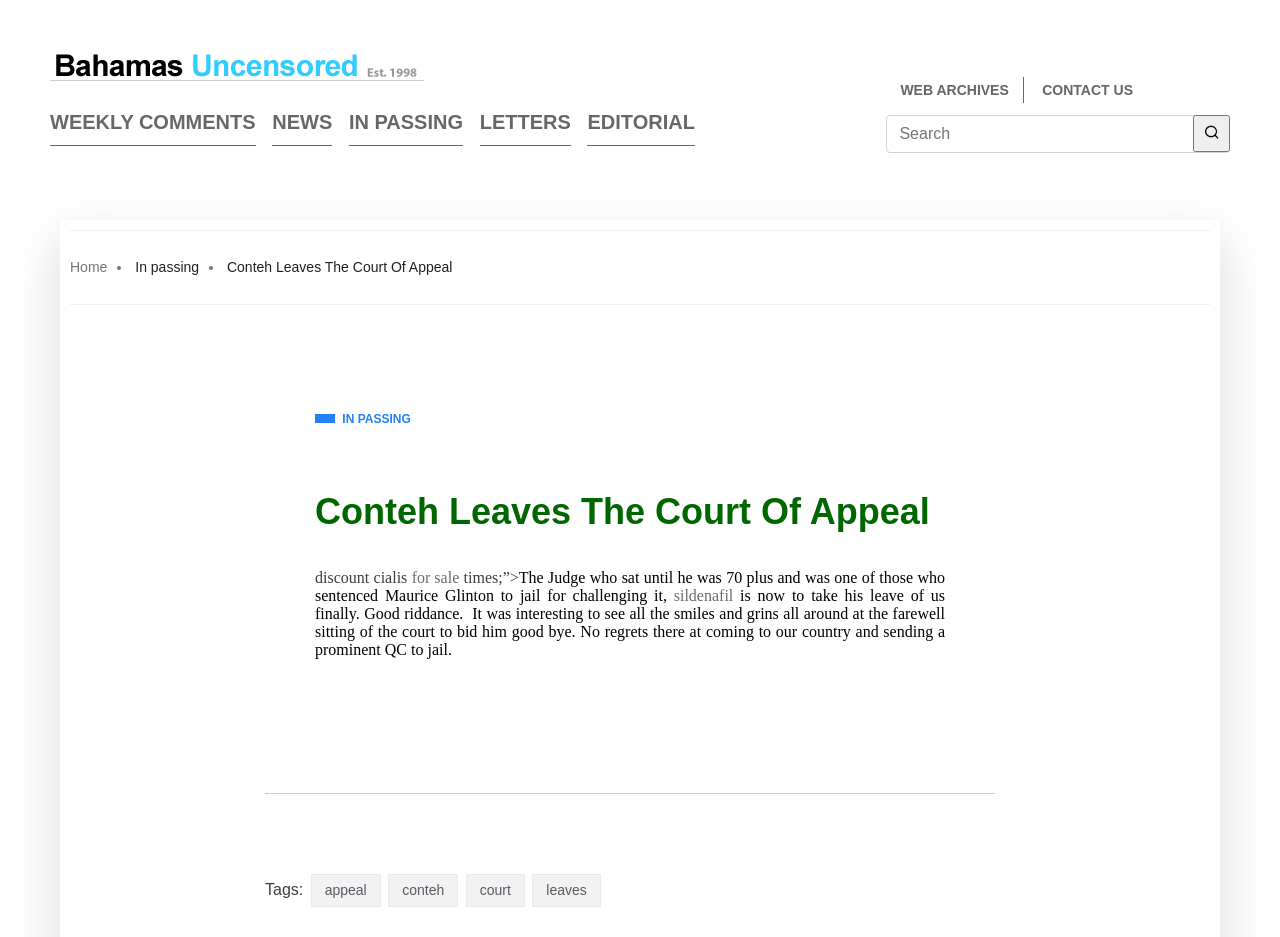Present a detailed account of what is displayed on the webpage.

The webpage appears to be a news article or blog post from "Bahamas Uncensored" with the title "Conteh Leaves The Court Of Appeal". At the top left, there is a logo of "Bahamas Uncensored" accompanied by a link to the website. Below the logo, there are several links to different sections of the website, including "WEEKLY COMMENTS", "NEWS", "IN PASSING", "LETTERS", "EDITORIAL", and "WEB ARCHIVES". 

On the top right, there are links to social media platforms, including "Face Book" and "Twitter", as well as a search box with a button. Below the search box, there is a link to the "Home" page.

The main article begins with a heading "Conteh Leaves The Court Of Appeal" followed by a paragraph of text that discusses a judge who is leaving the Court of Appeal. The text mentions the judge's age and a notable case he was involved in. There are also links to related terms, such as "sildenafil" and "appeal", "conteh", "court", and "leaves" at the bottom of the article.

Throughout the article, there are several static text elements, including a phrase "discount cialis for sale times;" and a sentence "The Judge who sat until he was 70 plus and was one of those who sentenced Maurice Glinton to jail for challenging it,". The article also includes a farewell message to the judge, describing his departure as "Good riddance".